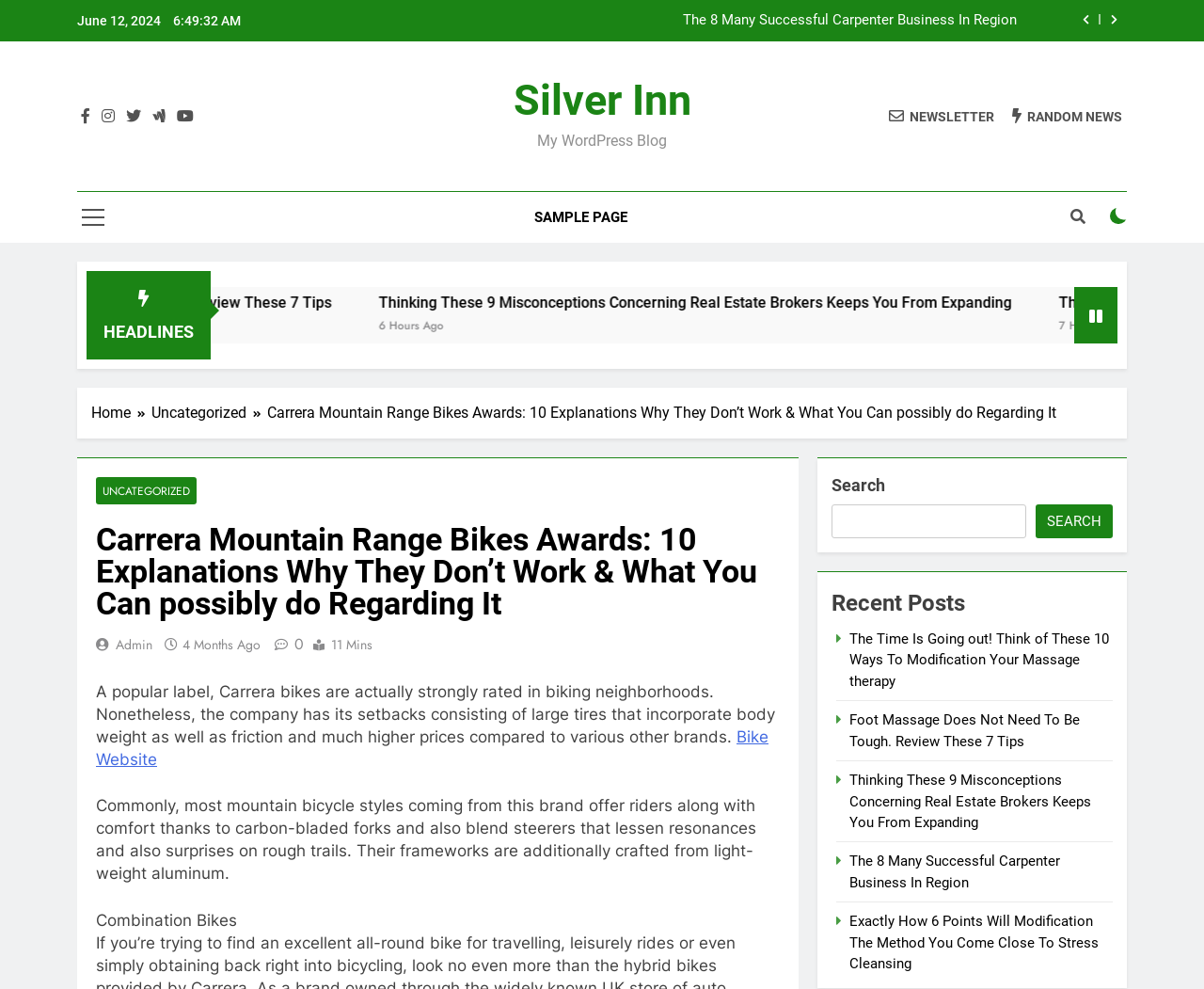Can you locate the main headline on this webpage and provide its text content?

Carrera Mountain Range Bikes Awards: 10 Explanations Why They Don’t Work & What You Can possibly do Regarding It